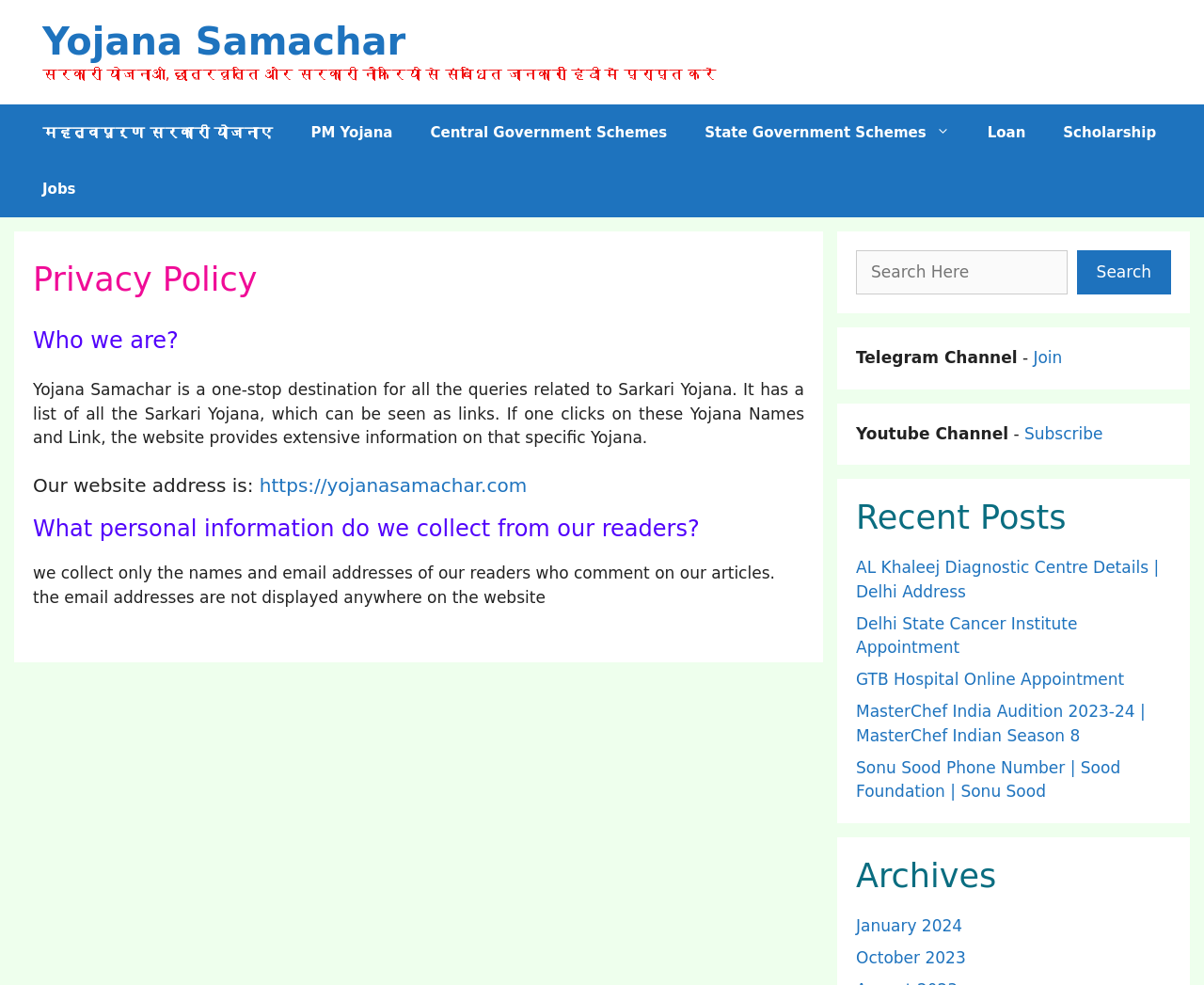What is the name of the website?
With the help of the image, please provide a detailed response to the question.

The name of the website can be found in the banner section at the top of the webpage, which reads 'Yojana Samachar'.